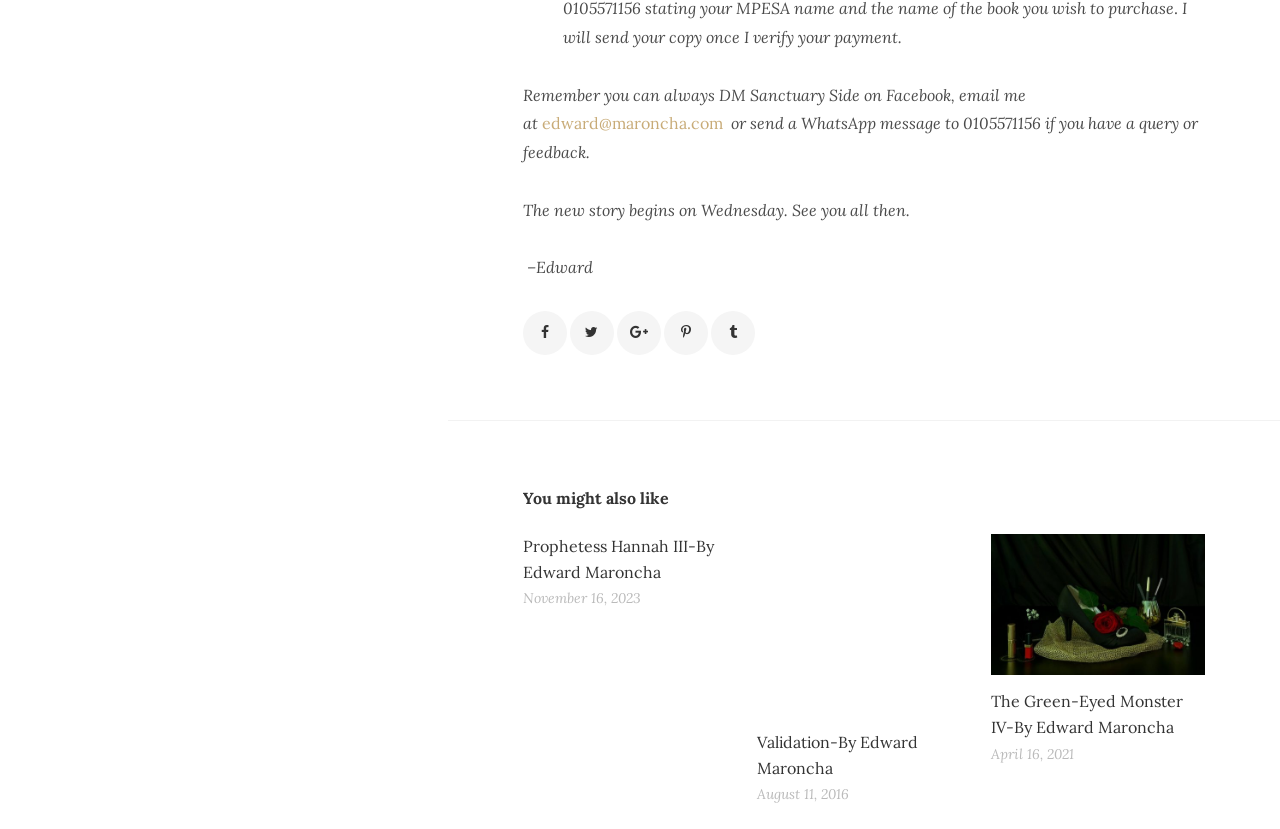Refer to the image and provide an in-depth answer to the question:
What is the date of the latest story?

I found the text 'The new story begins on Wednesday' which indicates that the latest story is scheduled to begin on a Wednesday, but the exact date is not specified.